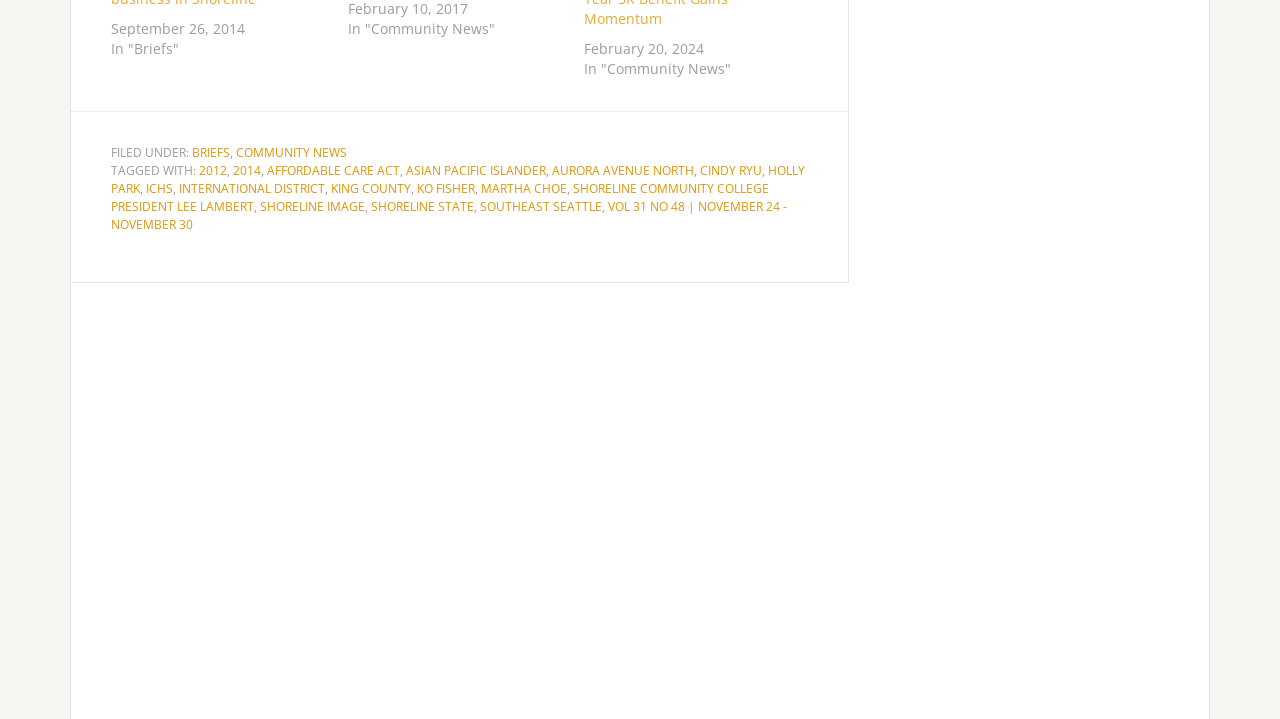Using the provided element description, identify the bounding box coordinates as (top-left x, top-left y, bottom-right x, bottom-right y). Ensure all values are between 0 and 1. Description: Briefs

[0.15, 0.2, 0.18, 0.224]